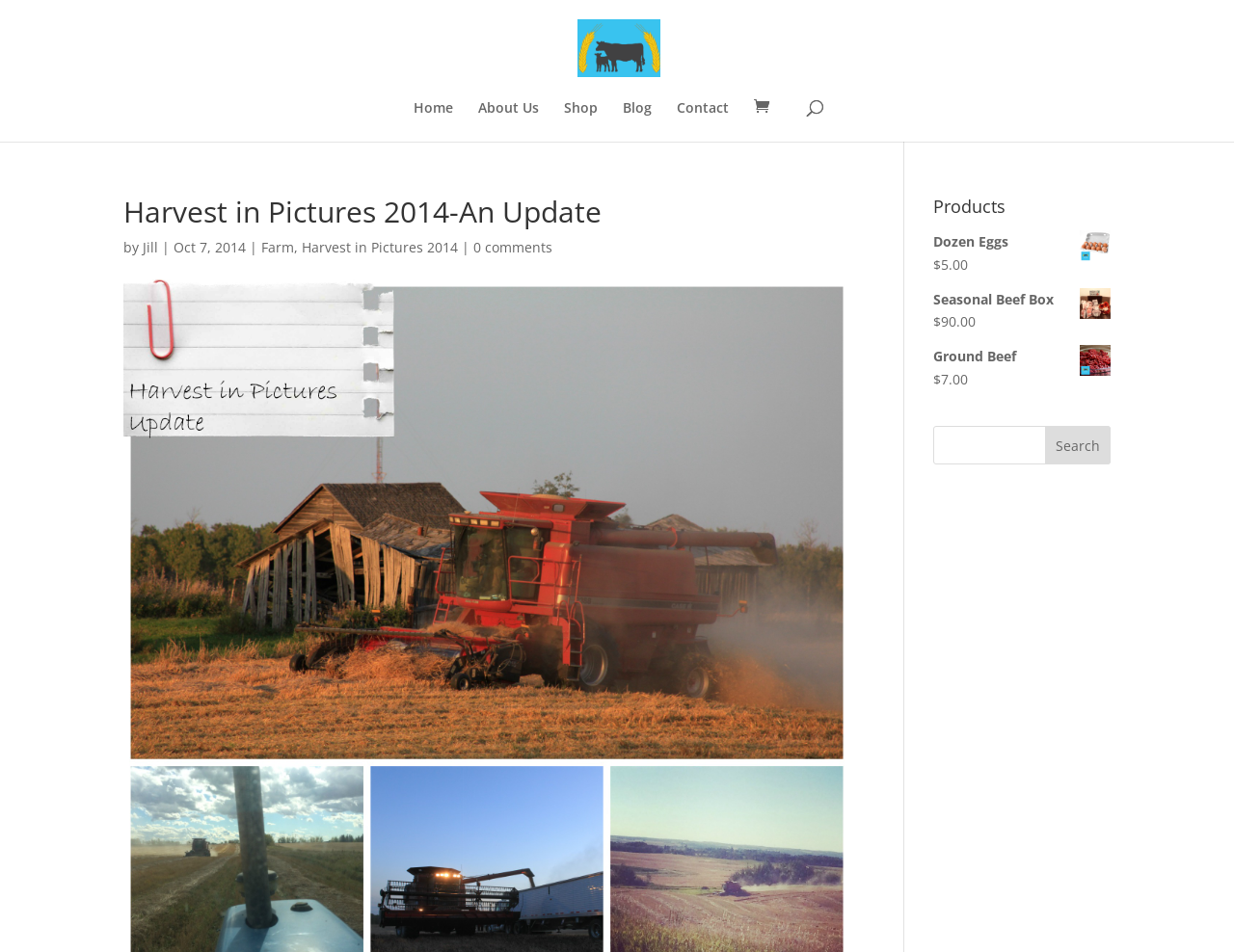Find the bounding box coordinates for the HTML element specified by: "Blog".

[0.504, 0.106, 0.528, 0.149]